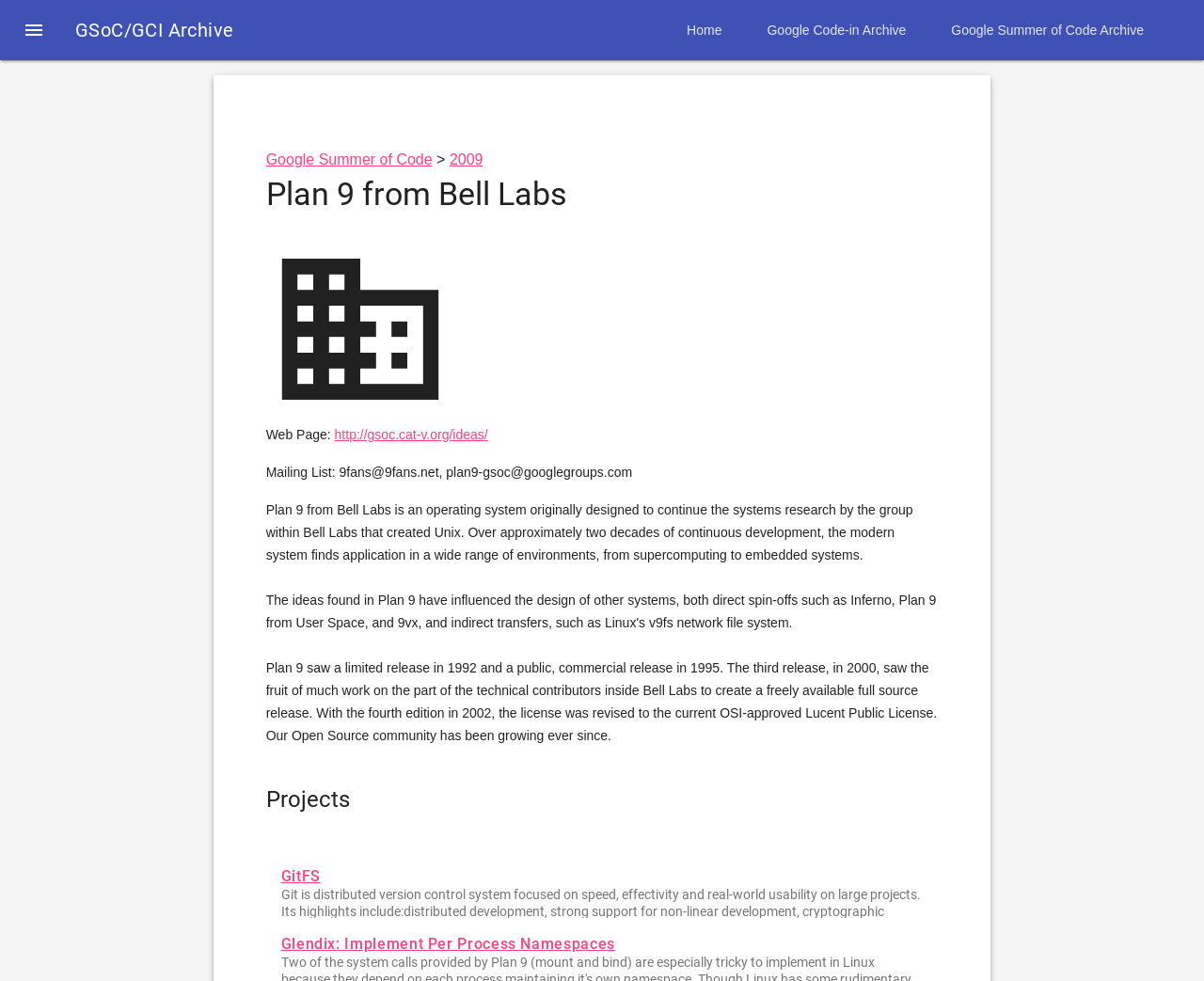Please determine the bounding box coordinates of the element to click on in order to accomplish the following task: "Visit the Google Summer of Code webpage". Ensure the coordinates are four float numbers ranging from 0 to 1, i.e., [left, top, right, bottom].

[0.221, 0.154, 0.359, 0.171]